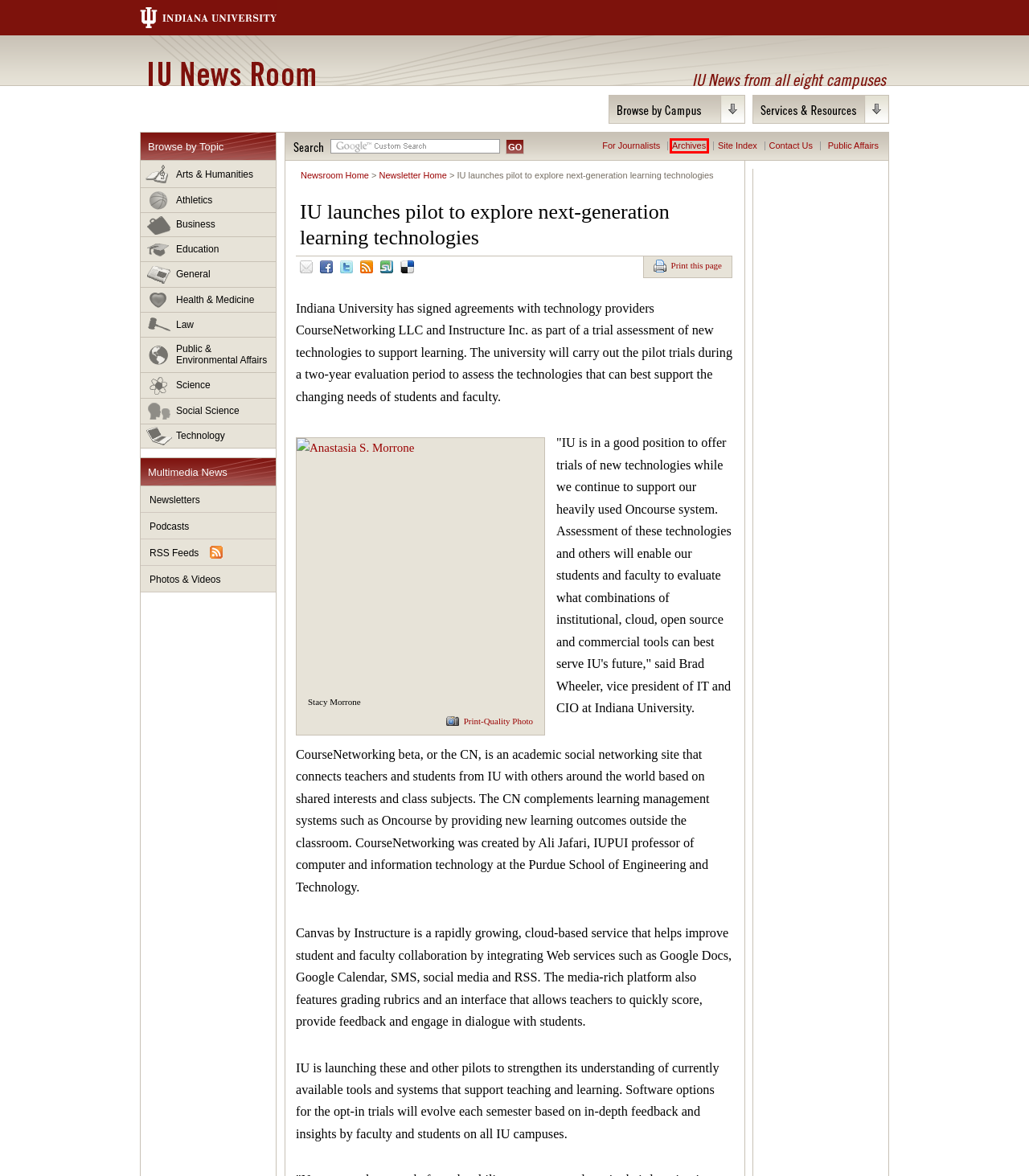Observe the provided screenshot of a webpage with a red bounding box around a specific UI element. Choose the webpage description that best fits the new webpage after you click on the highlighted element. These are your options:
A. News at IU East
B. Copyright: Indiana University
C. IU Kokomo: Indiana University
D. News Archive:
								
					IU News Room: Indiana University
E. IU News Room: Indiana University
F. Newsletter Home:
								
					IU News Room: Indiana University
G. Photos & Videos:
								
					IU News Room: Indiana University
H. Indiana University Bloomington

D